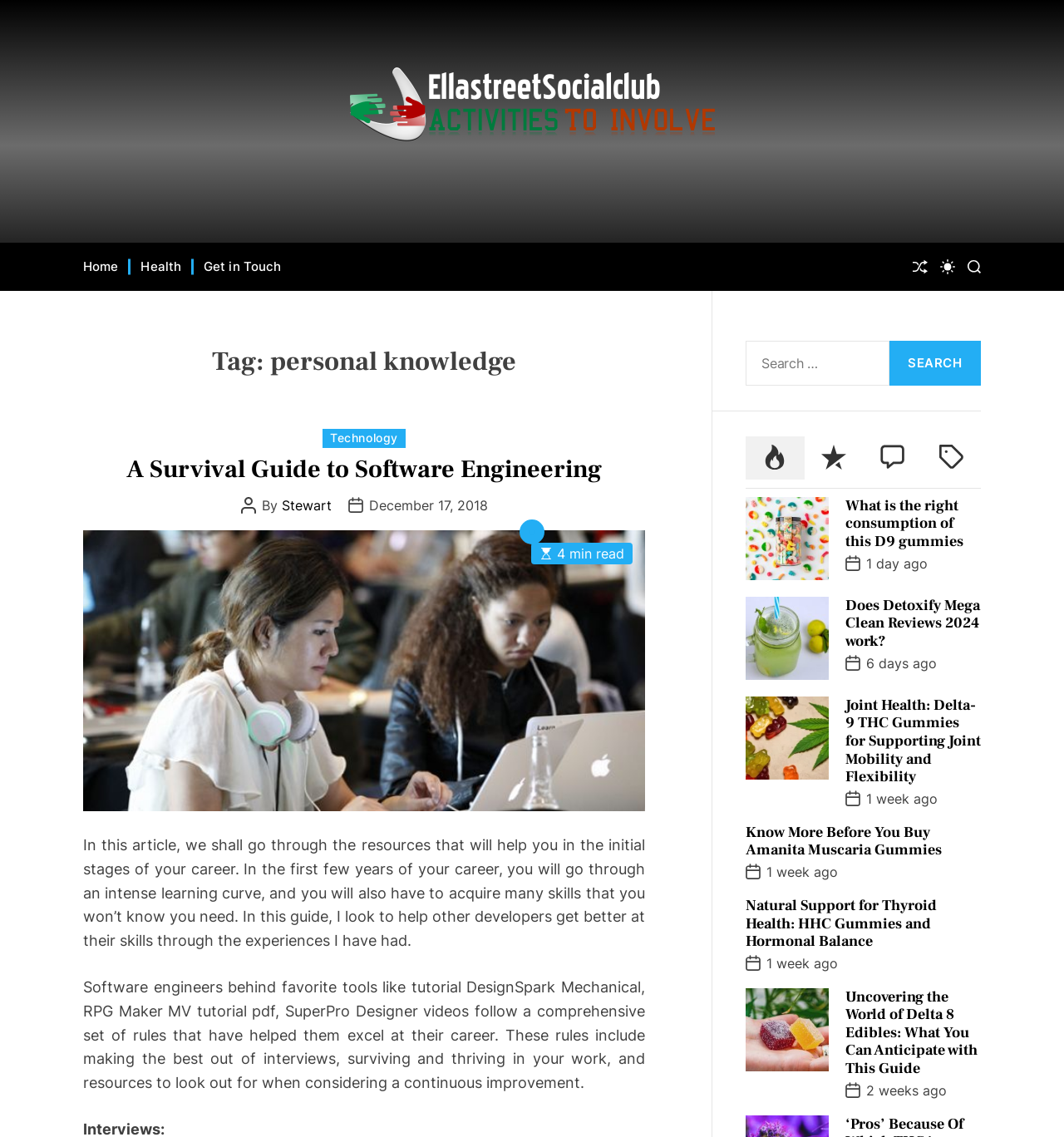Please determine the bounding box coordinates of the section I need to click to accomplish this instruction: "Search for something".

[0.701, 0.3, 0.836, 0.339]